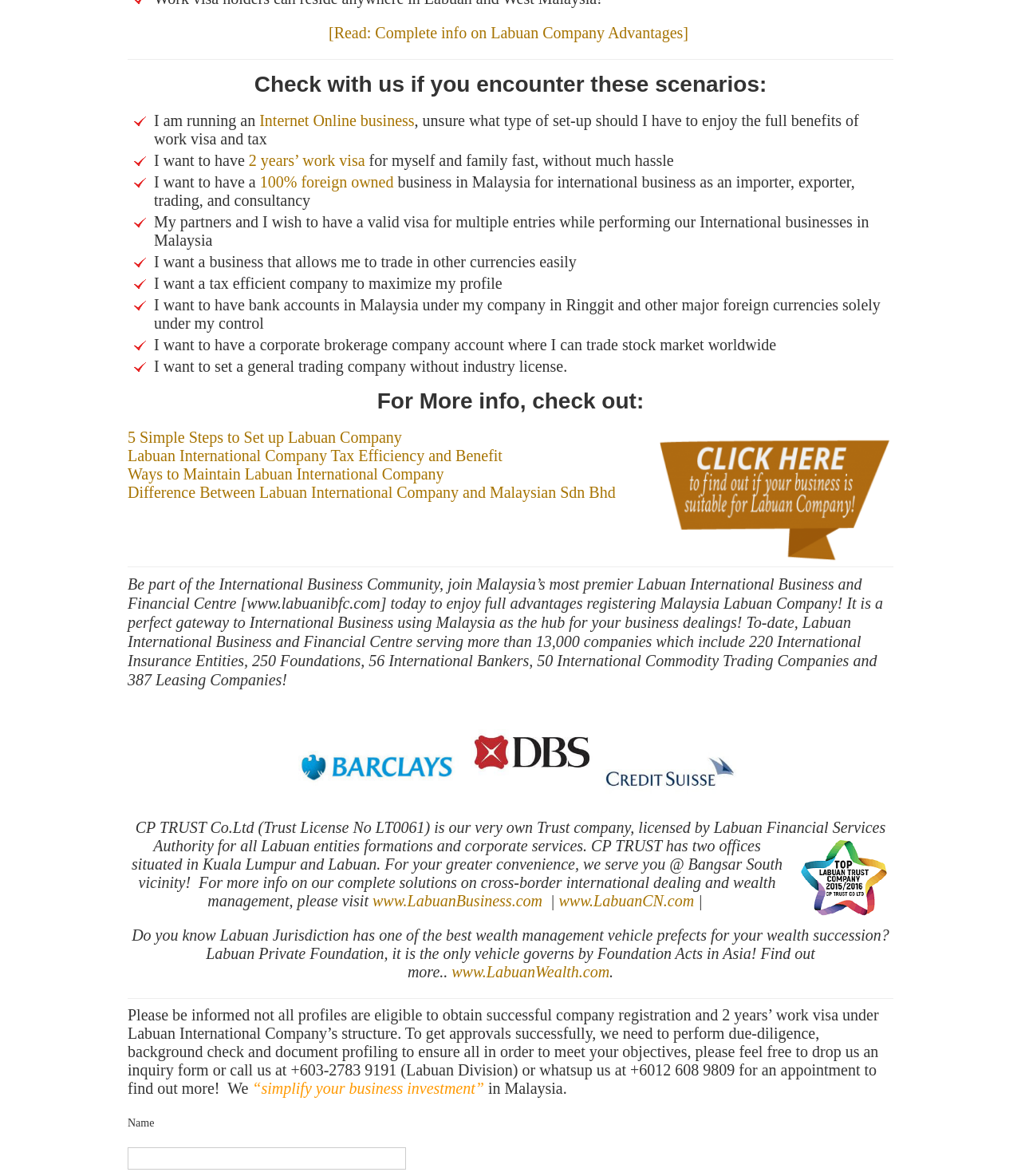Locate the bounding box coordinates of the area that needs to be clicked to fulfill the following instruction: "Fill in the name field". The coordinates should be in the format of four float numbers between 0 and 1, namely [left, top, right, bottom].

[0.125, 0.975, 0.398, 0.994]